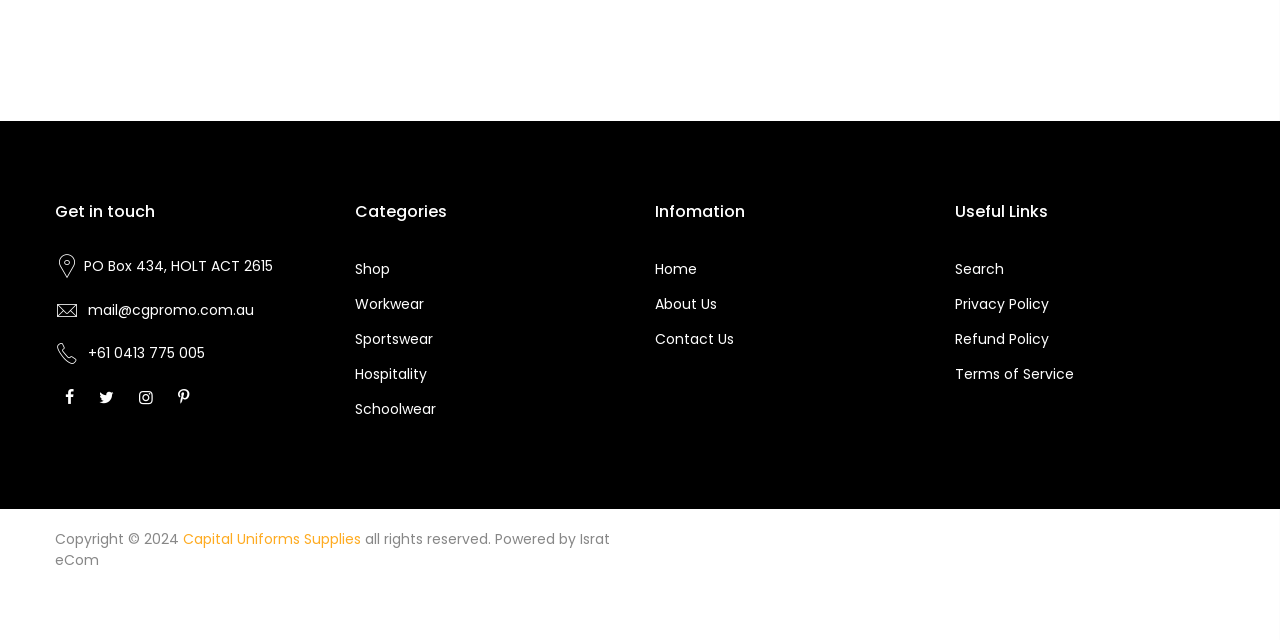Determine the bounding box coordinates for the UI element described. Format the coordinates as (top-left x, top-left y, bottom-right x, bottom-right y) and ensure all values are between 0 and 1. Element description: Israt eCom

[0.043, 0.827, 0.477, 0.891]